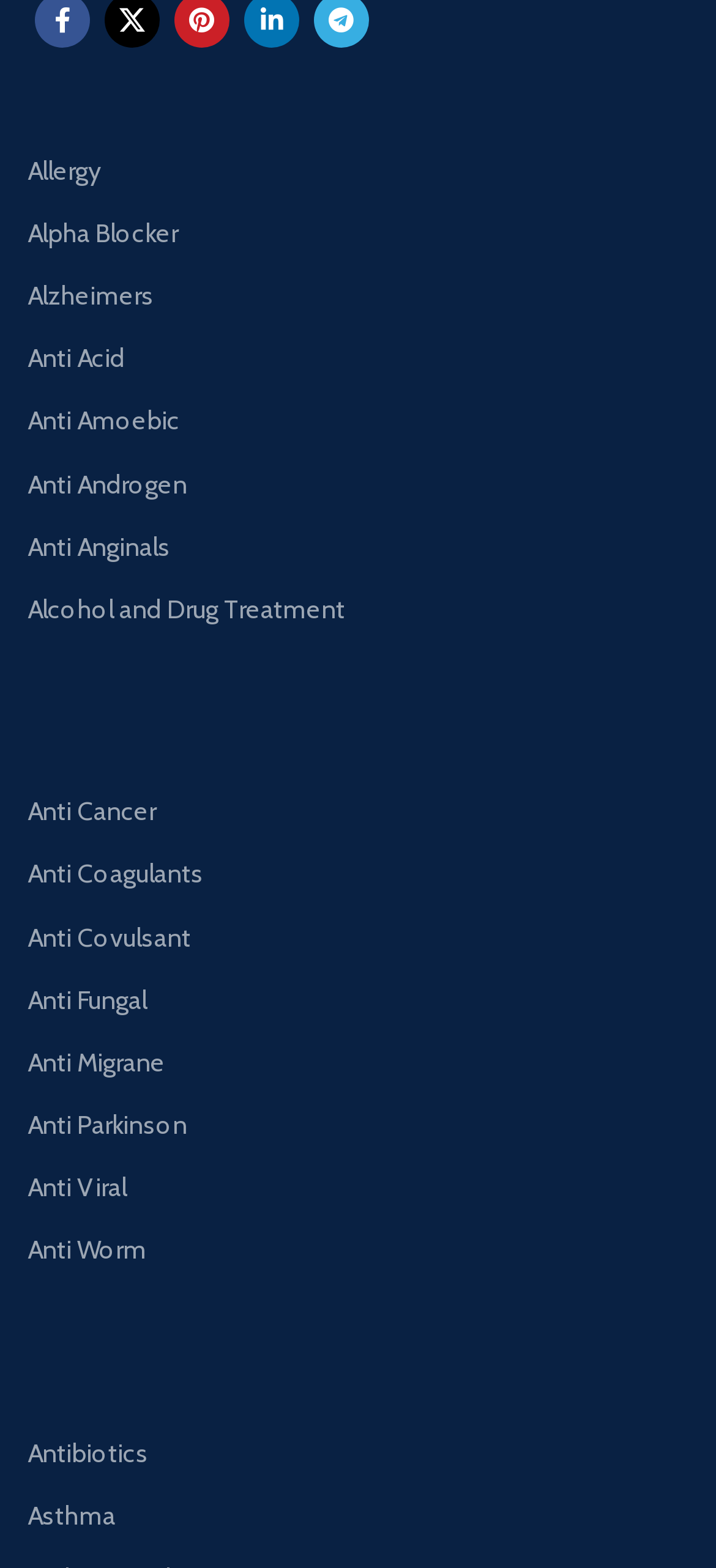Can you pinpoint the bounding box coordinates for the clickable element required for this instruction: "explore Asthma"? The coordinates should be four float numbers between 0 and 1, i.e., [left, top, right, bottom].

[0.038, 0.946, 0.962, 0.986]